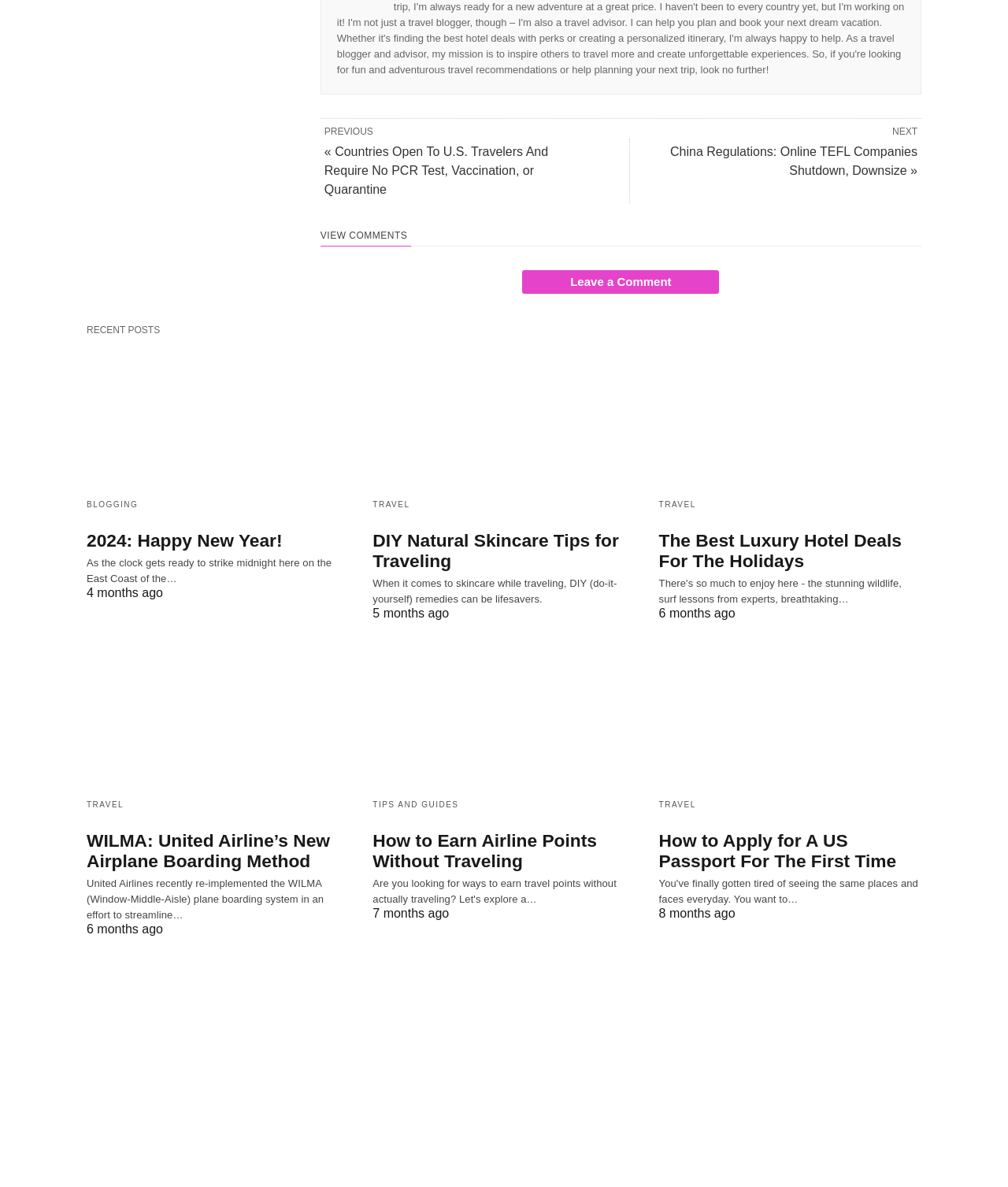Find the bounding box coordinates for the area you need to click to carry out the instruction: "Read recent post 'The Best Luxury Hotel Deals For The Holidays'". The coordinates should be four float numbers between 0 and 1, indicated as [left, top, right, bottom].

[0.654, 0.29, 0.914, 0.41]